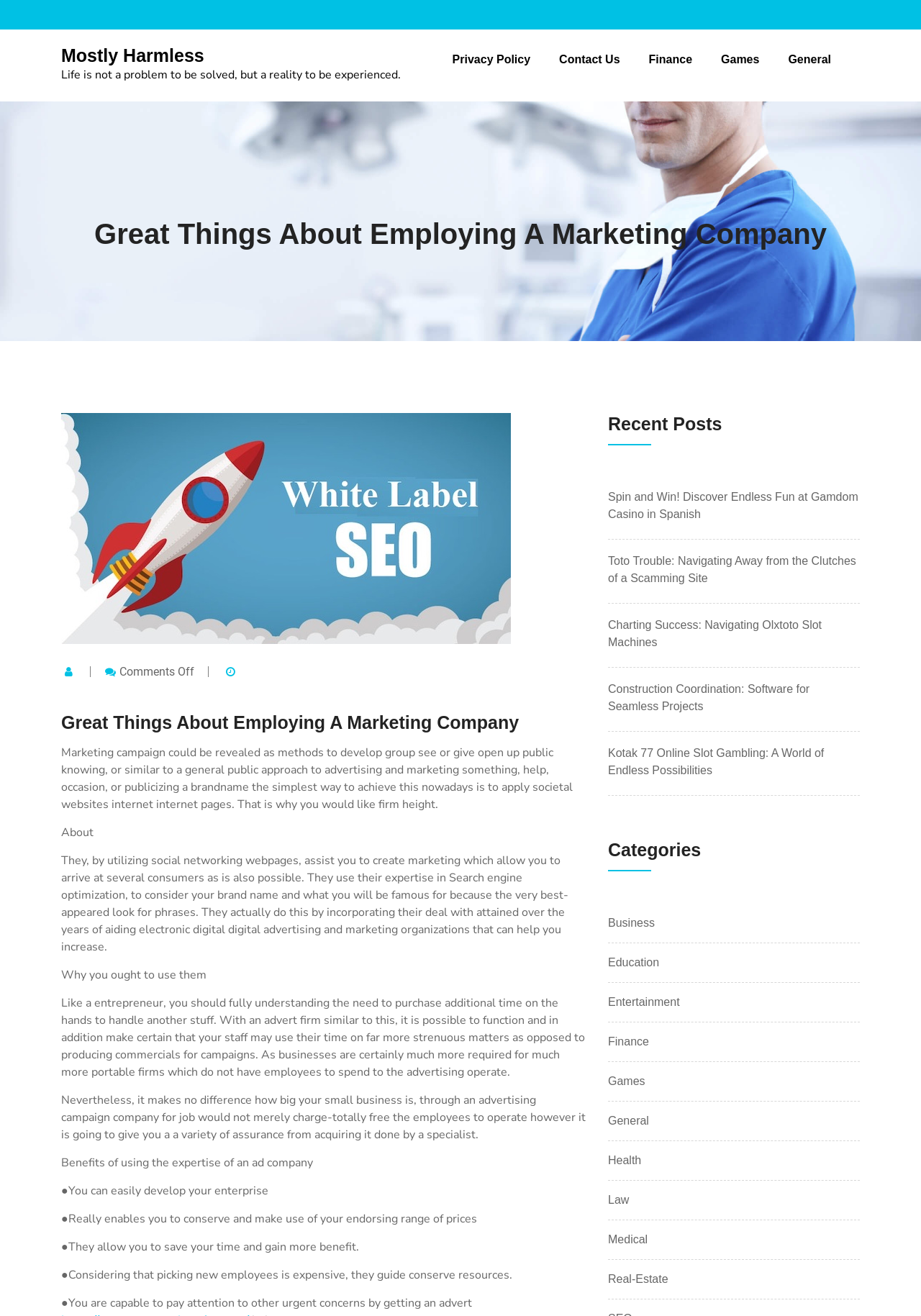Pinpoint the bounding box coordinates of the area that must be clicked to complete this instruction: "Click on the 'Mostly Harmless' link".

[0.066, 0.034, 0.435, 0.063]